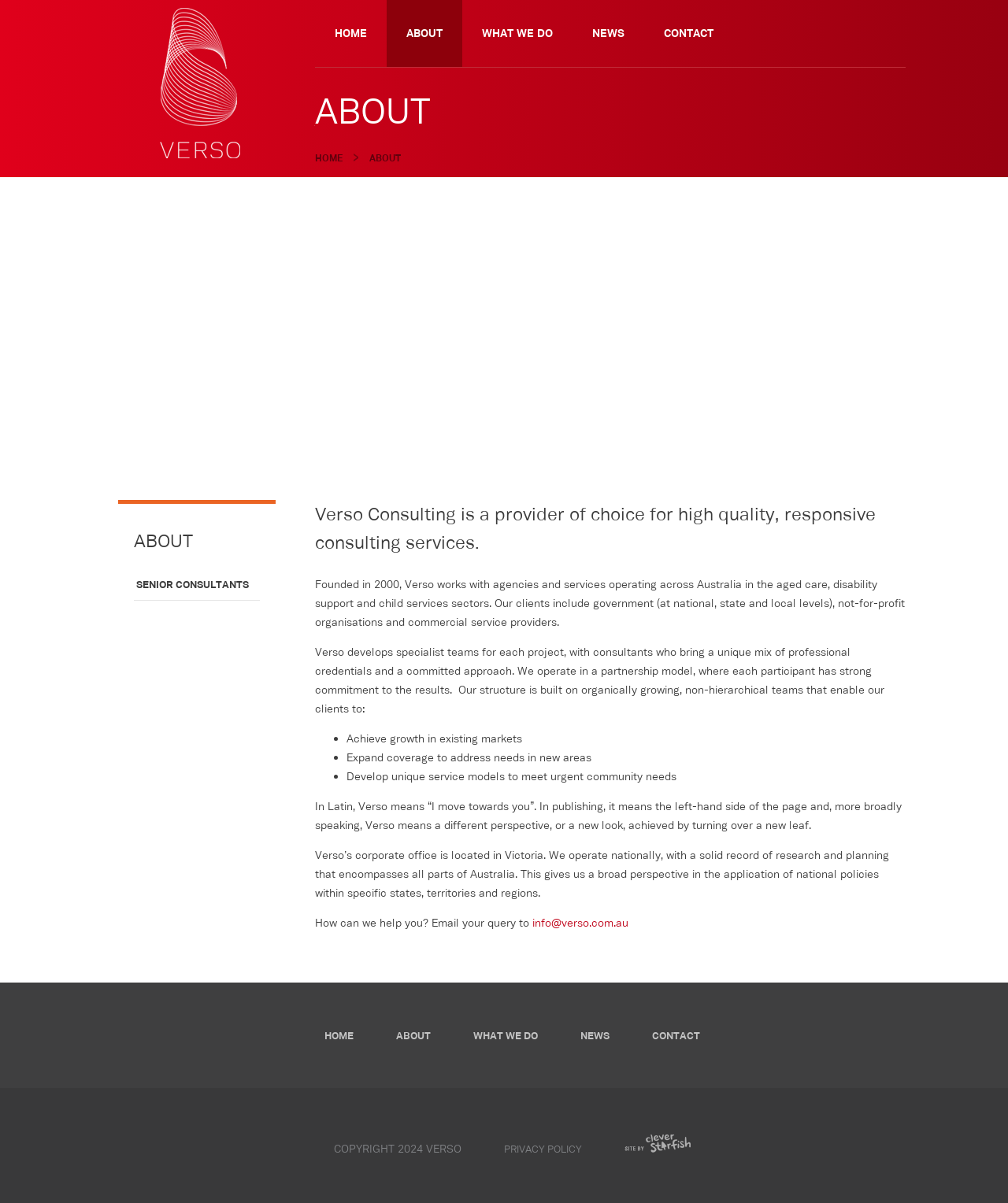Analyze the image and give a detailed response to the question:
What does 'Verso' mean in Latin?

The webpage explains that in Latin, 'Verso' means 'I move towards you', and in publishing, it means the left-hand side of the page, and more broadly, it means a different perspective or a new look, achieved by turning over a new leaf.